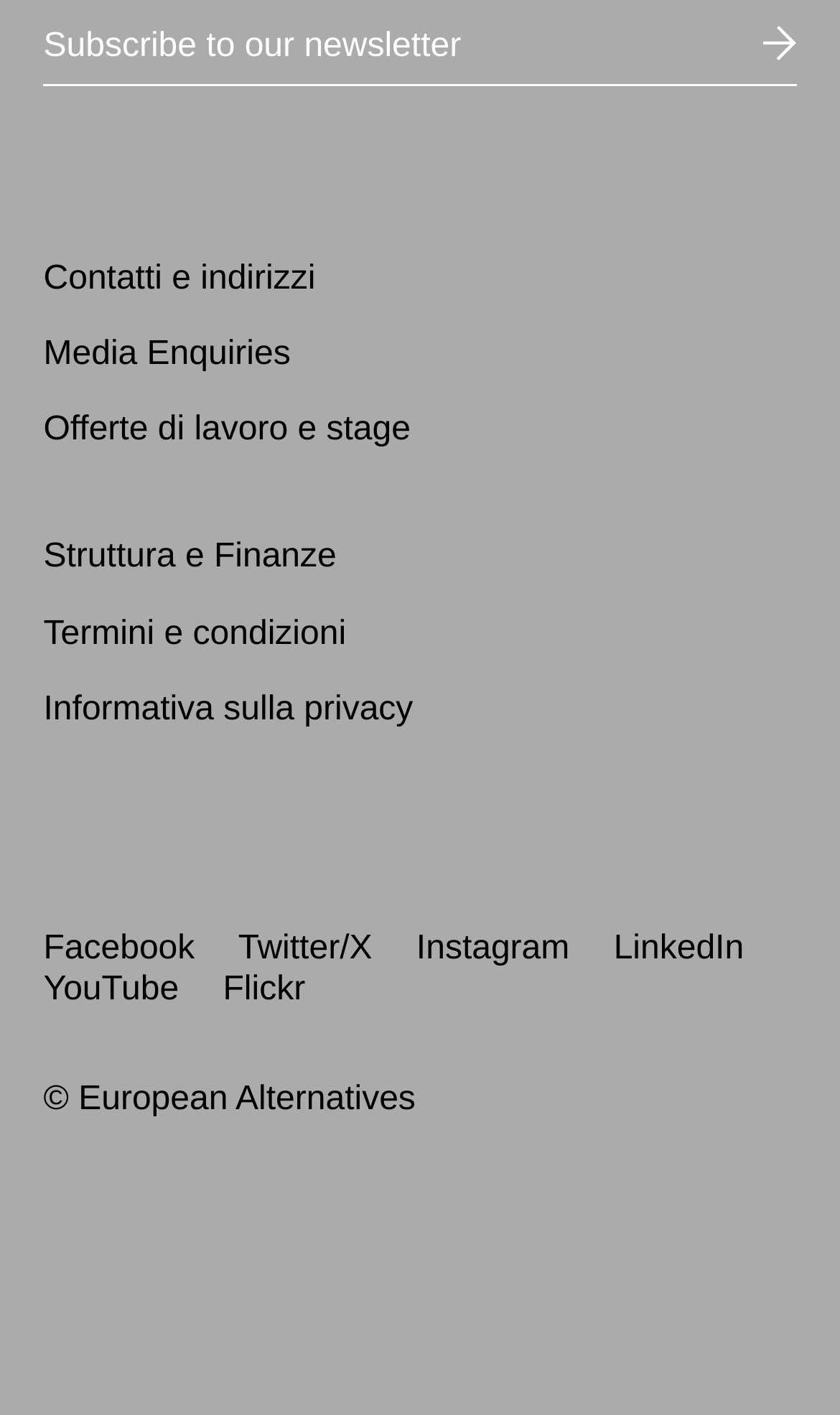What is the last item in the footer?
Look at the image and provide a short answer using one word or a phrase.

© European Alternatives